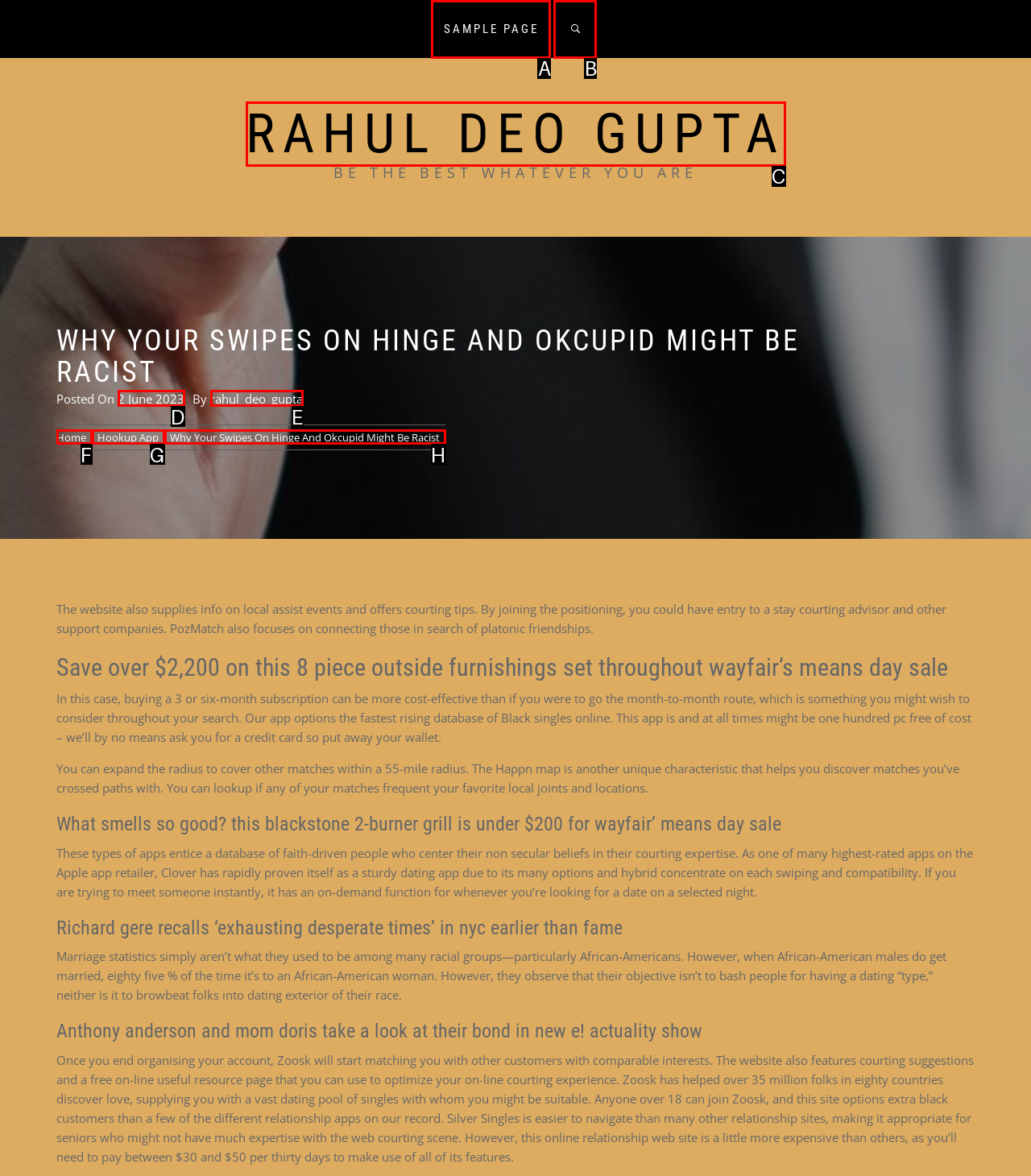Find the option that matches this description: On Thanksgiving, I commend you
Provide the corresponding letter directly.

None